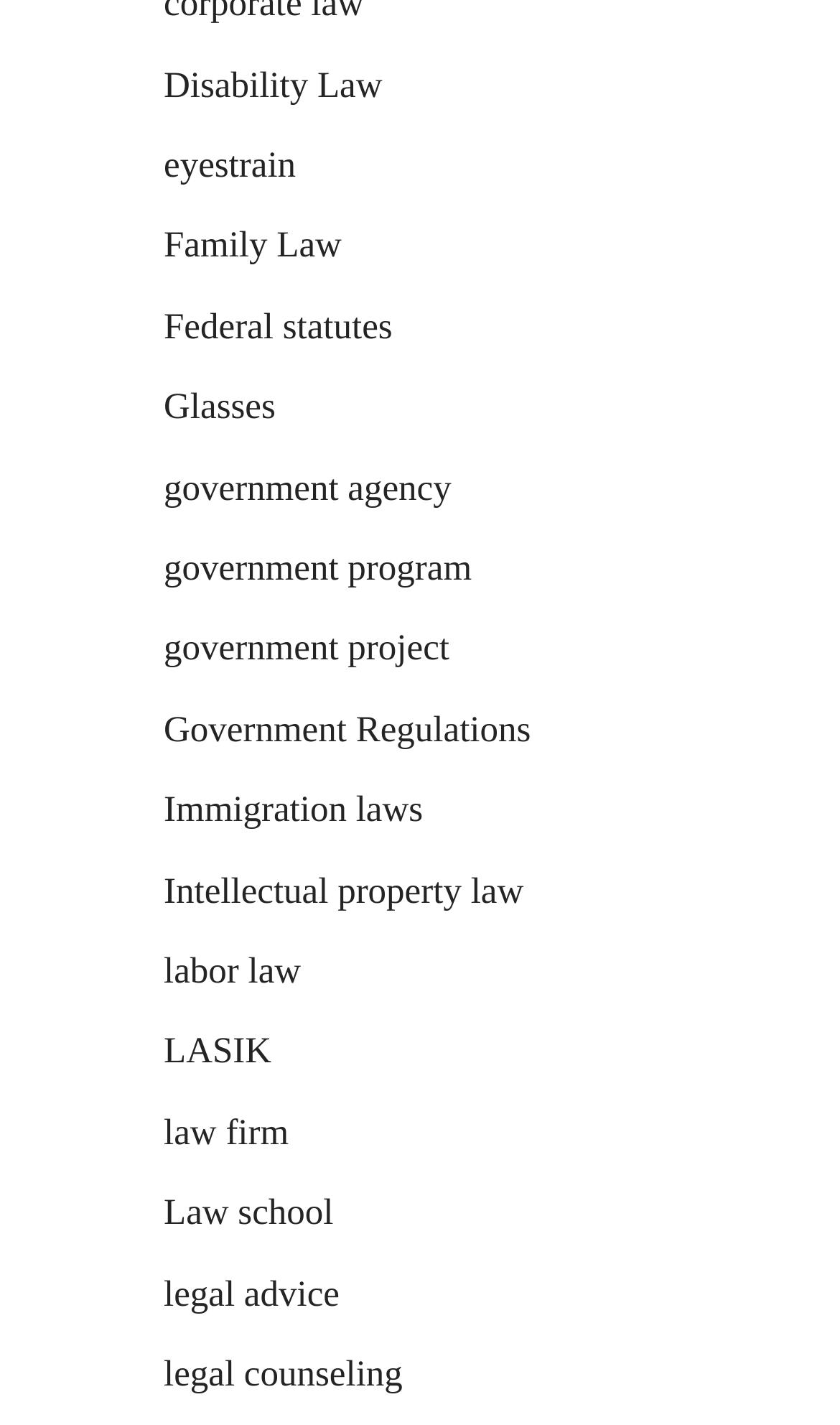Answer briefly with one word or phrase:
What is the last link on the webpage?

legal counseling